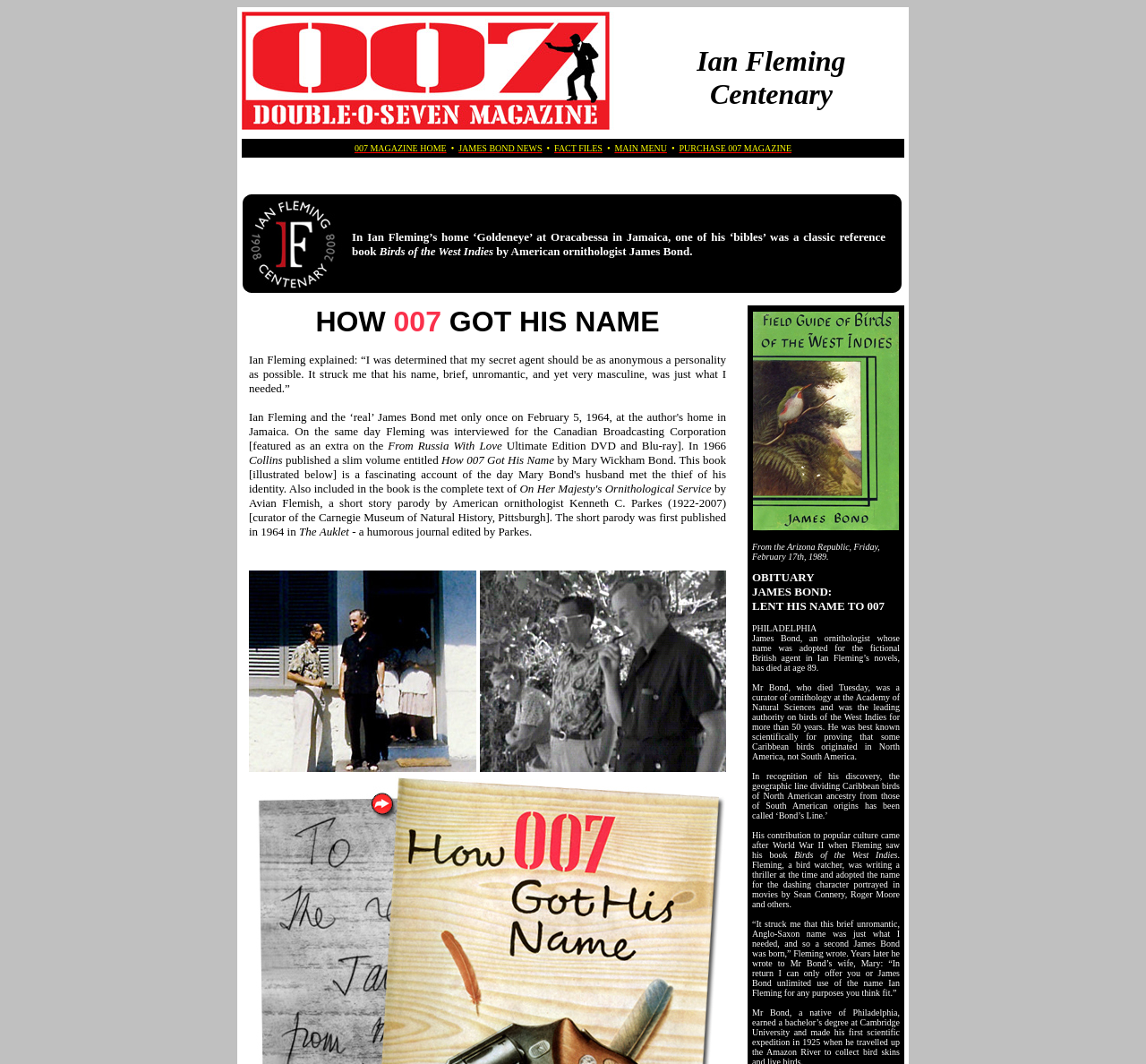Give a detailed account of the webpage.

The webpage is dedicated to James Bond news and the centenary of Ian Fleming, the creator of James Bond. At the top, there is a layout table with two cells, one containing the title "007 MAGAZINE - The World's Foremost James Bond Resource!" with an accompanying image, and the other cell containing the heading "Ian Fleming Centenary". 

Below this, there is a row of links to different sections of the website, including "007 MAGAZINE HOME", "JAMES BOND NEWS", "FACT FILES", "MAIN MENU", and "PURCHASE 007 MAGAZINE". 

The main content of the webpage is divided into two columns. The left column contains a passage of text about Ian Fleming's home in Jamaica, where he got the inspiration for James Bond's name from a book by American ornithologist James Bond. The passage is followed by a heading "HOW 007 GOT HIS NAME" and then a longer article about Ian Fleming and James Bond, including a short story parody by Kenneth C. Parkes. 

The right column contains several images, including a book cover "Birds of the West Indies by James Bond", an obituary for James Bond, and images of James Bond meeting Ian Fleming at Goldeneye. There are also several blocks of text, including an excerpt from an interview with Ian Fleming and an article about James Bond's name being used for the fictional character.